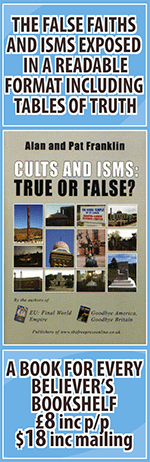Based on what you see in the screenshot, provide a thorough answer to this question: How much does the book cost in the US?

The caption provides pricing details, stating that the book costs £8 including postage and packing, or $18 for mailing in the U.S., which suggests that the cost of the book in the US is $18.